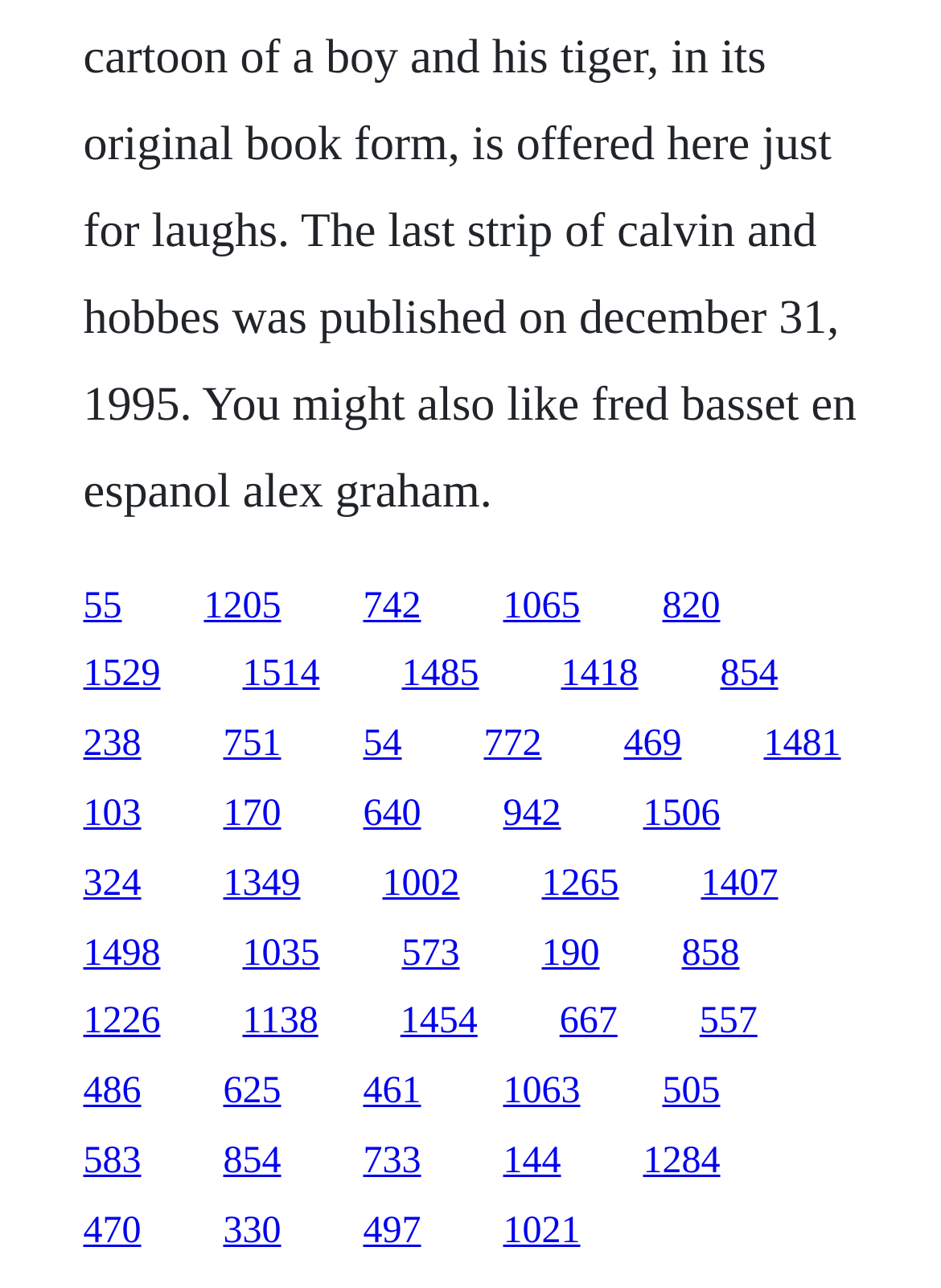Provide a one-word or brief phrase answer to the question:
What is the number of links on the webpage?

43